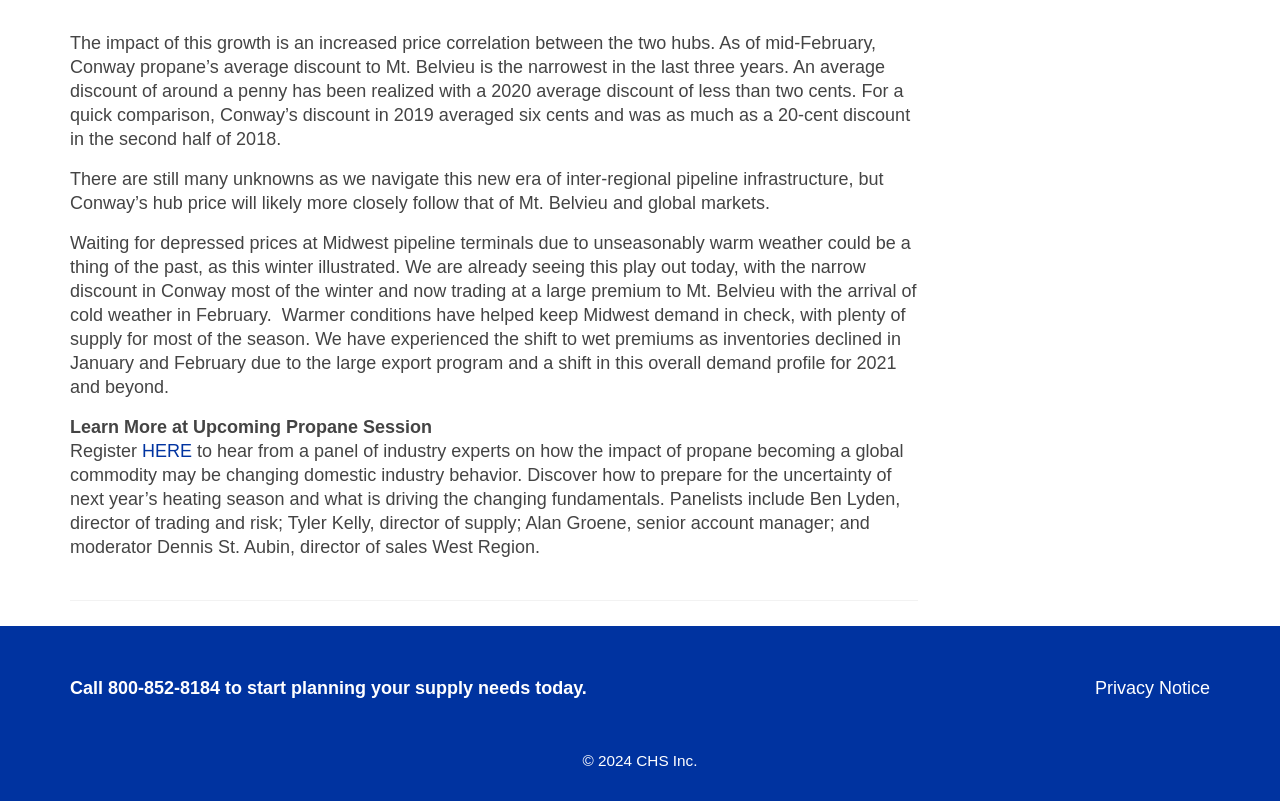What is the purpose of the 'Learn More' section?
Refer to the image and provide a detailed answer to the question.

The 'Learn More' section is intended to encourage users to register for an upcoming propane session, where they can hear from industry experts on the impact of propane becoming a global commodity.